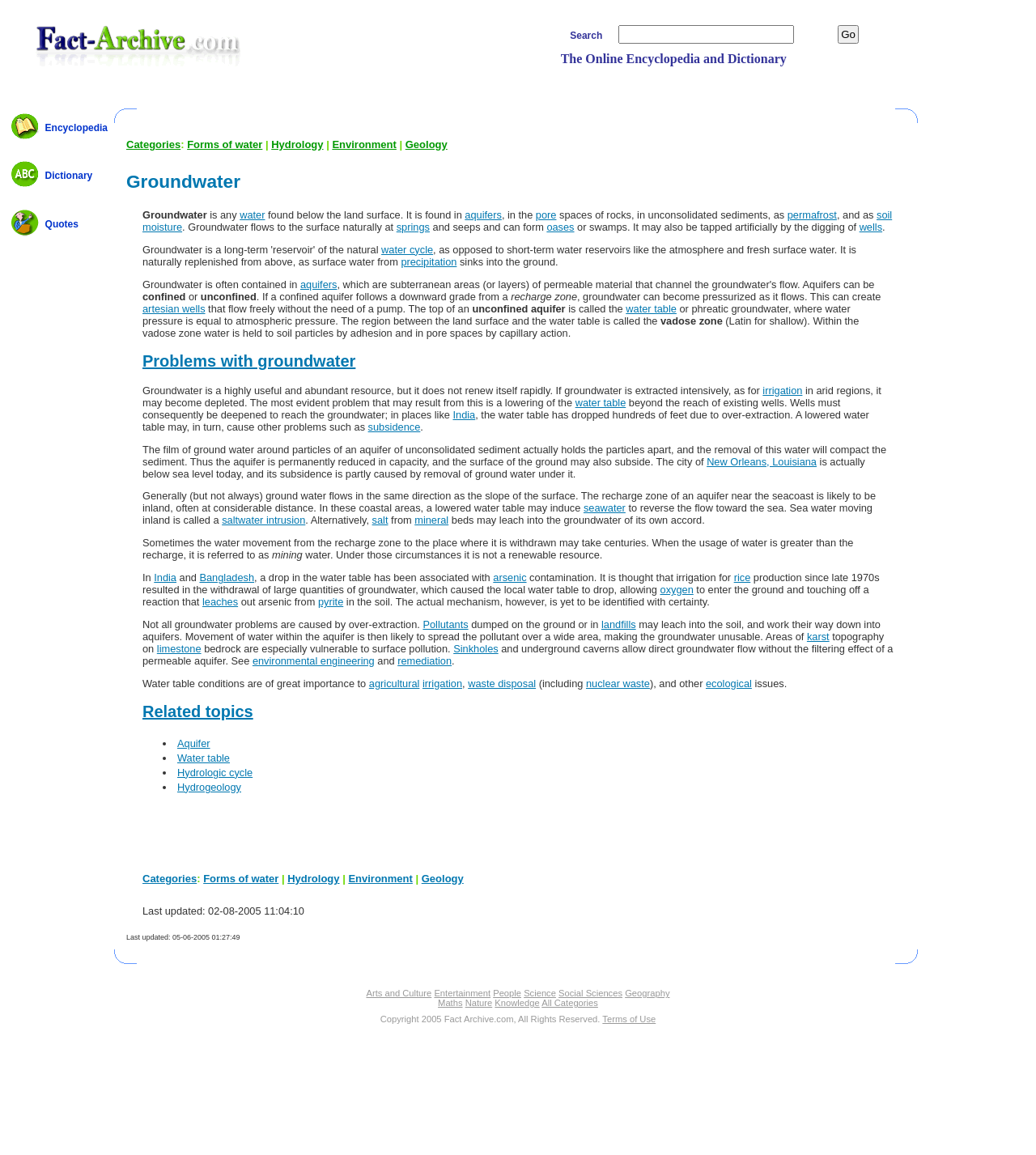Give a complete and precise description of the webpage's appearance.

The webpage is an online dictionary focused on the topic of groundwater. At the top, there is a search bar with a "Go" button, accompanied by a logo and the title "The Online Encyclopedia and Dictionary". Below this, there are three main sections.

The first section is a navigation menu with three links: "Encyclopedia", "Dictionary", and "Quotes". Each link has an associated image. This menu is located at the top left of the page.

The second section is a large block of text that provides an in-depth explanation of groundwater. The text is divided into paragraphs and covers topics such as the definition of groundwater, its natural flow, and its containment in aquifers. This section takes up most of the page's content area.

The third section is a narrow column on the right side of the page, which contains two images, one at the top and one at the bottom. These images are likely advertisements or decorative elements.

There are no other notable elements on the page, aside from some empty table cells that provide spacing and structure to the layout. Overall, the page has a simple and functional design, with a focus on providing informative content to the user.